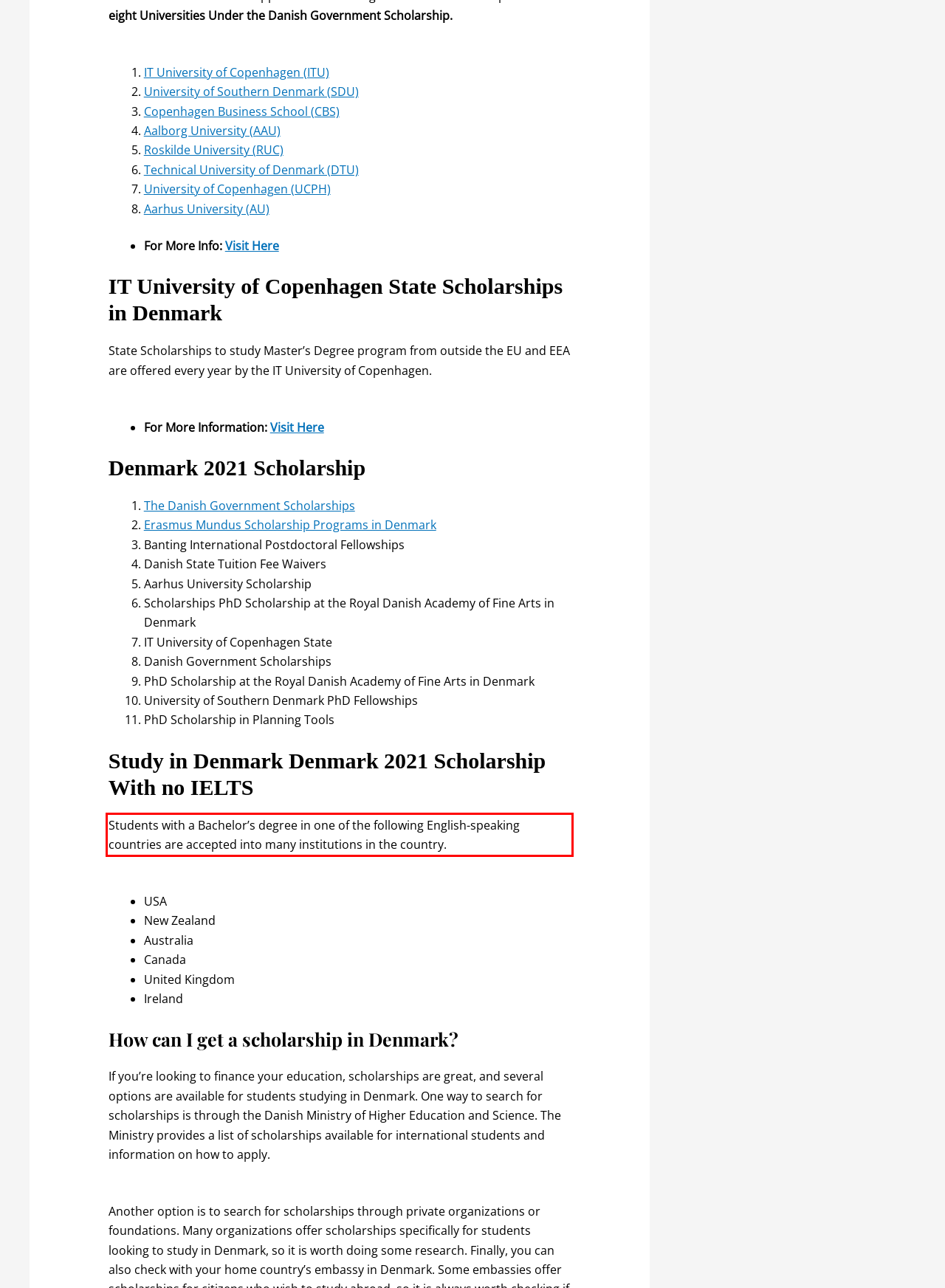Given a webpage screenshot with a red bounding box, perform OCR to read and deliver the text enclosed by the red bounding box.

Students with a Bachelor’s degree in one of the following English-speaking countries are accepted into many institutions in the country.